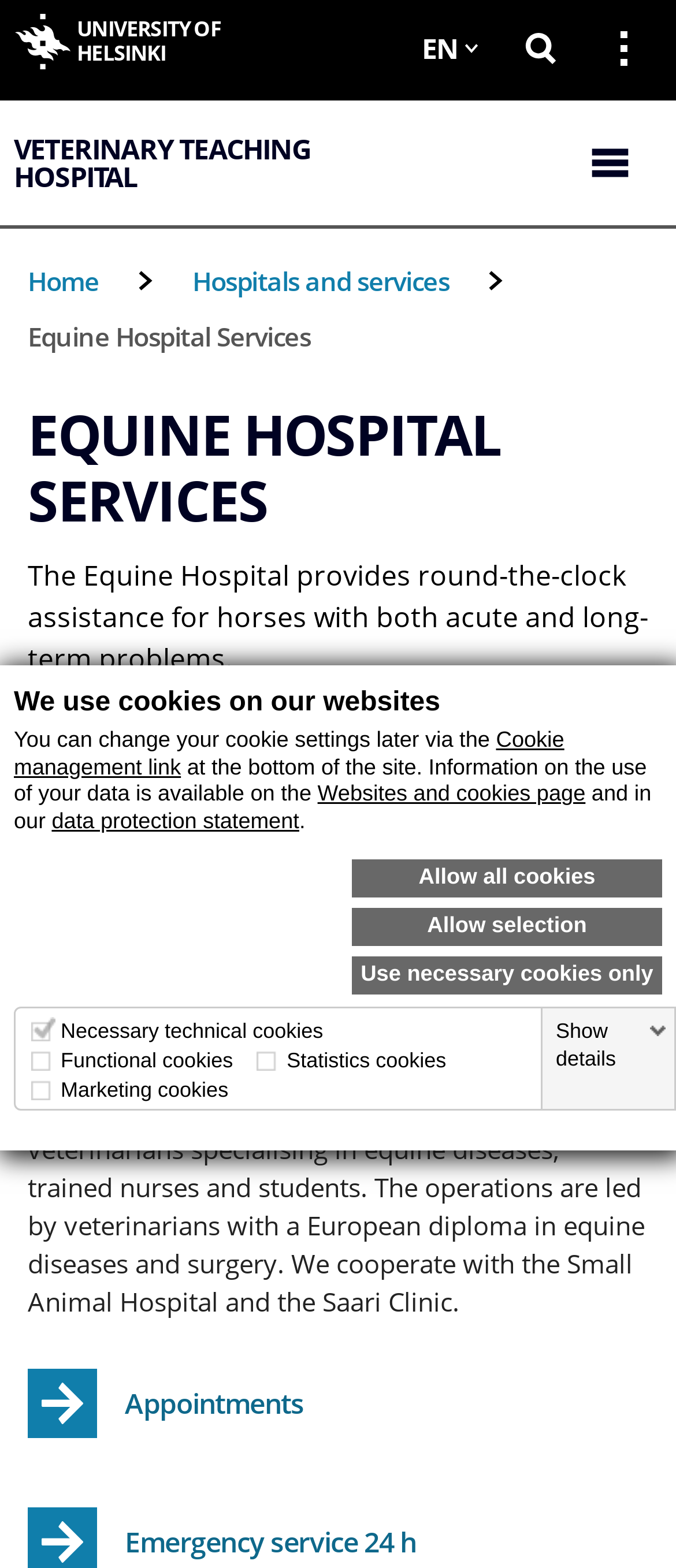Give a full account of the webpage's elements and their arrangement.

The webpage is about the Equine Hospital Services provided by the University of Helsinki's Veterinary Teaching Hospital. At the top of the page, there is a dialog box with a heading "We use cookies on our websites" and a brief description of how cookies are used on the site. Below this, there are three links to manage cookie settings, a data protection statement, and a brief description of how cookies are used.

On the top-left corner, there is a link to skip to the main content. Next to it, there is a link to the University of Helsinki's main page. On the top-right corner, there is a language menu button with the current language set to English. Beside it, there is a search form button.

Below the top navigation bar, there is a button to open the university's main menu. Next to it, there is a link to the Veterinary Teaching Hospital's main page. On the right side, there is a button to open the mobile menu.

The main content of the page starts with a breadcrumb navigation menu, which shows the current location as "Equine Hospital Services" under "Hospitals and services" and "Home". Below this, there is a heading "EQUINE HOSPITAL SERVICES" and a brief description of the hospital's services, which provides round-the-clock assistance for horses with both acute and long-term problems.

The page then describes the hospital's location, its 24-hour on-call service for emergencies, and its team of experts who provide treatment together with veterinarians, nurses, and students. The page also mentions the hospital's cooperation with the Small Animal Hospital and the Saari Clinic. Finally, there is a link to make appointments at the bottom of the page.